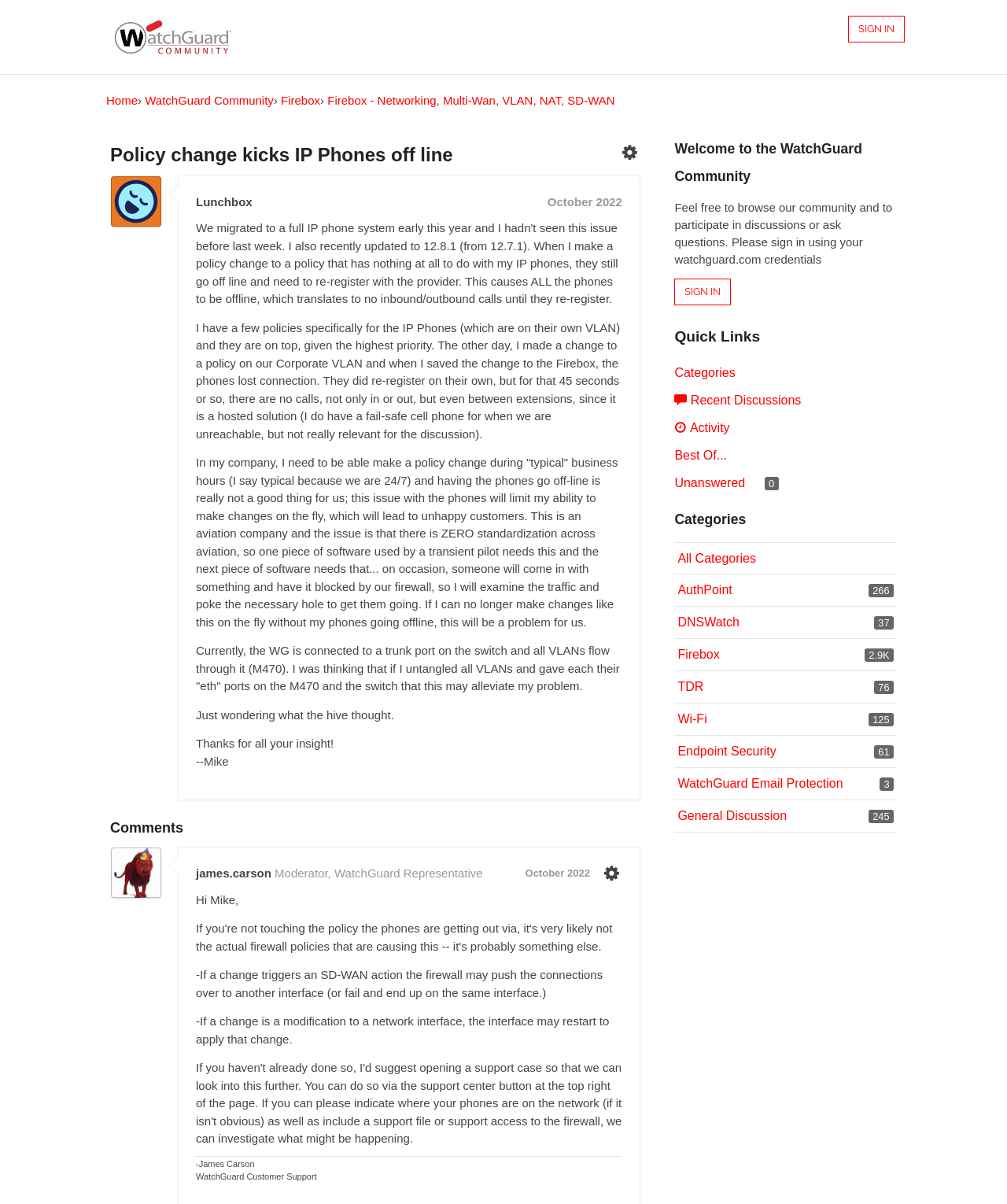Please specify the bounding box coordinates in the format (top-left x, top-left y, bottom-right x, bottom-right y), with all values as floating point numbers between 0 and 1. Identify the bounding box of the UI element described by: 3 WatchGuard Email Protection

[0.673, 0.645, 0.837, 0.656]